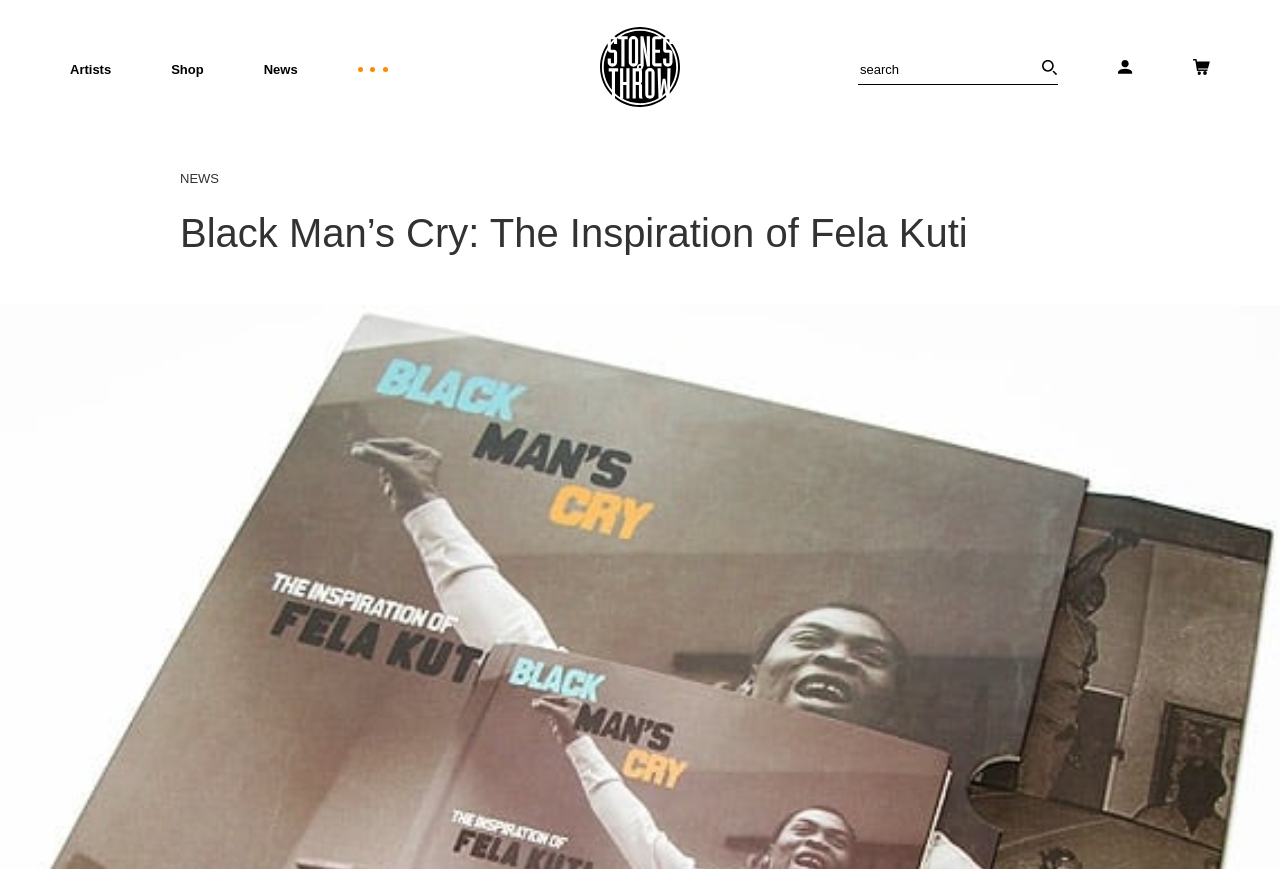Determine the bounding box coordinates in the format (top-left x, top-left y, bottom-right x, bottom-right y). Ensure all values are floating point numbers between 0 and 1. Identify the bounding box of the UI element described by: Mild High Club

[0.0, 0.719, 1.0, 0.829]